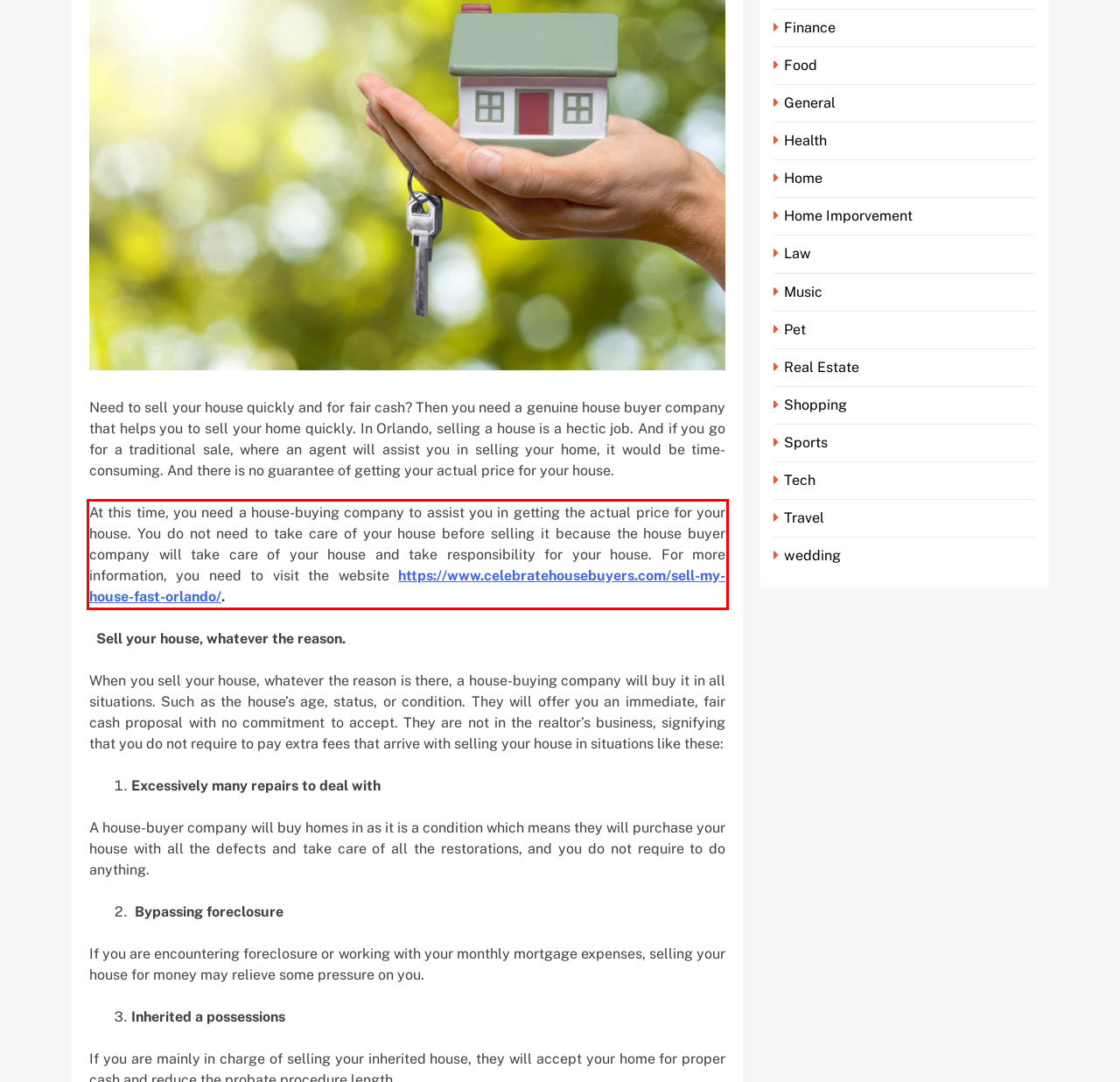Locate the red bounding box in the provided webpage screenshot and use OCR to determine the text content inside it.

At this time, you need a house-buying company to assist you in getting the actual price for your house. You do not need to take care of your house before selling it because the house buyer company will take care of your house and take responsibility for your house. For more information, you need to visit the website https://www.celebratehousebuyers.com/sell-my-house-fast-orlando/.